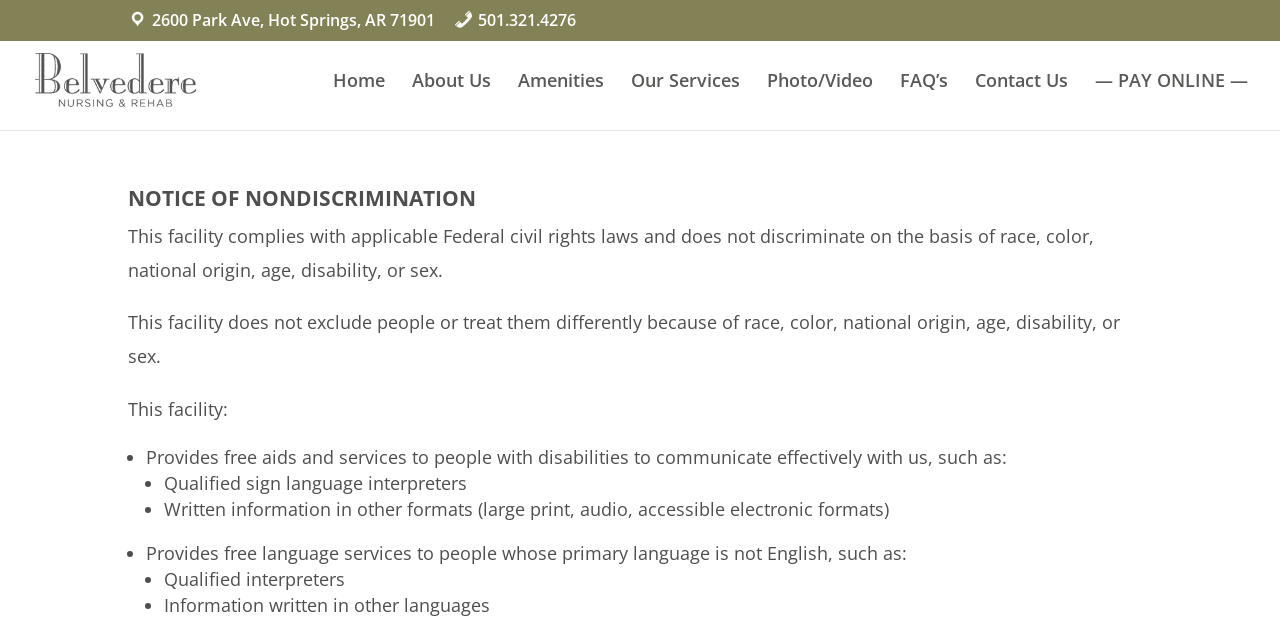Please identify the bounding box coordinates of the area that needs to be clicked to fulfill the following instruction: "Get to the about us page."

[0.322, 0.114, 0.384, 0.202]